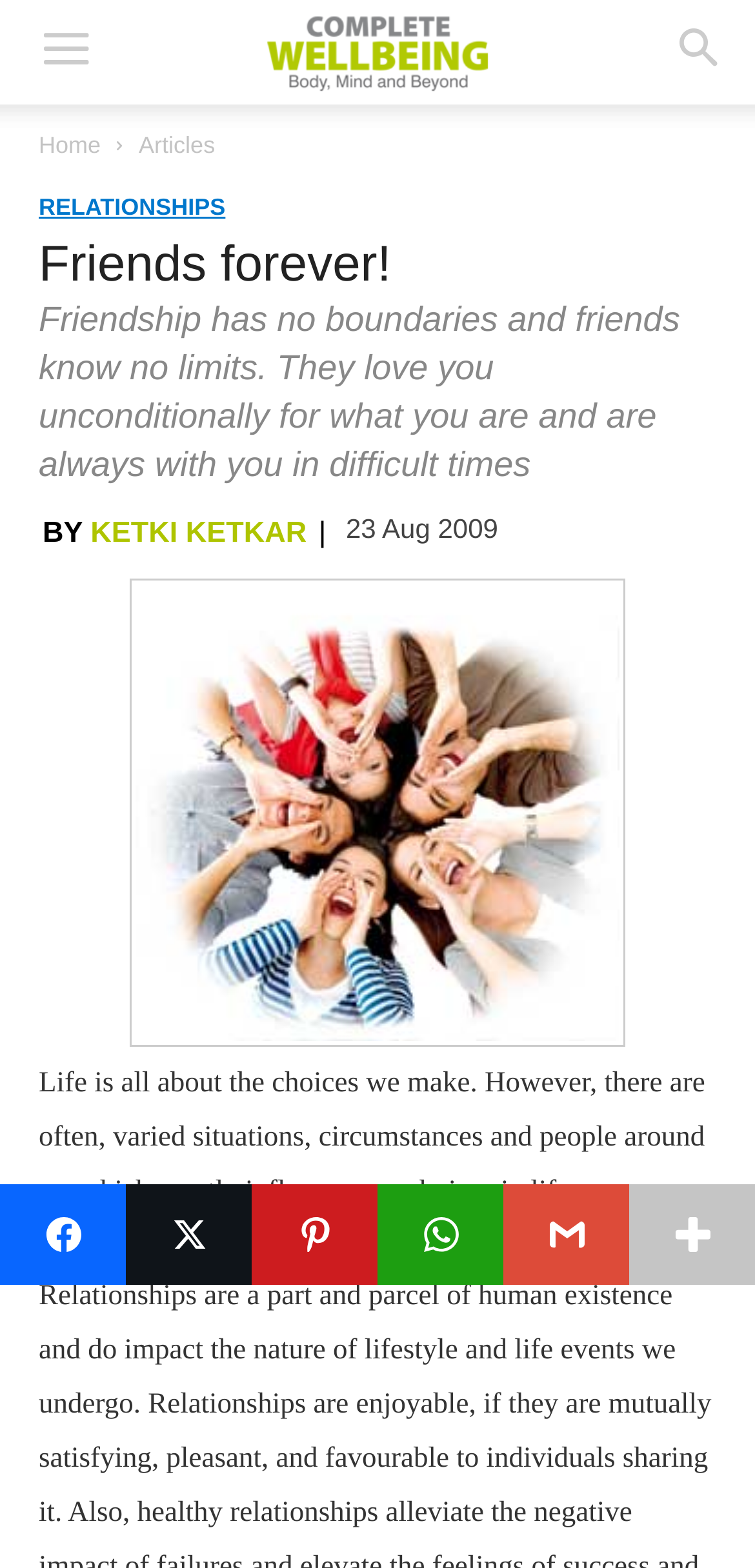Summarize the webpage with a detailed and informative caption.

This webpage is about the importance of friendships, with the title "Friends forever! - Complete Wellbeing" at the top. On the top-left corner, there is a small icon link and an image with the text "COMPLETE WELLBEING". On the top-right corner, there is another icon link.

Below the title, there are navigation links, including "Home" and "Articles". The "Articles" section has a subheading "RELATIONSHIPS" and a header "Friends forever!" with a descriptive text that explains the unconditional love and support of friends. 

Underneath the header, there is an author's name "KETKI KETKAR" and a publication date "23 Aug 2009". The main content of the article is a paragraph that discusses how life's choices are influenced by various situations and people around us.

On the right side of the article, there is an image of happy friends. At the bottom of the page, there are social media sharing links, including Facebook, Twitter, Pinterest, WhatsApp, Gmail, and a "More Button" to share the article on other platforms.